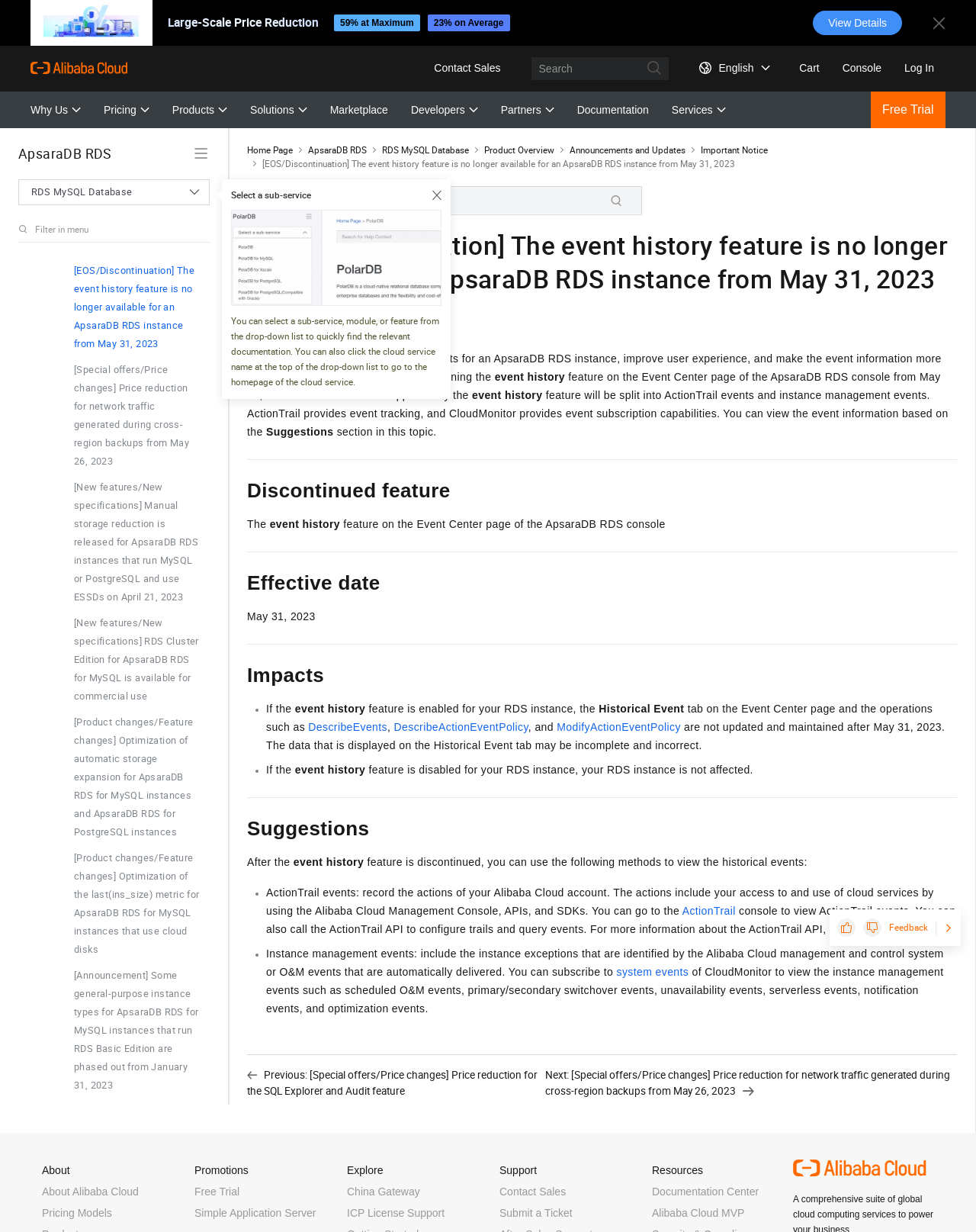Please provide the bounding box coordinates for the element that needs to be clicked to perform the instruction: "Click on '[New features/New specifications] Instance types for economy ApsaraDB RDS instances are provided from September 12, 2023 in phases'". The coordinates must consist of four float numbers between 0 and 1, formatted as [left, top, right, bottom].

[0.033, 0.033, 0.212, 0.144]